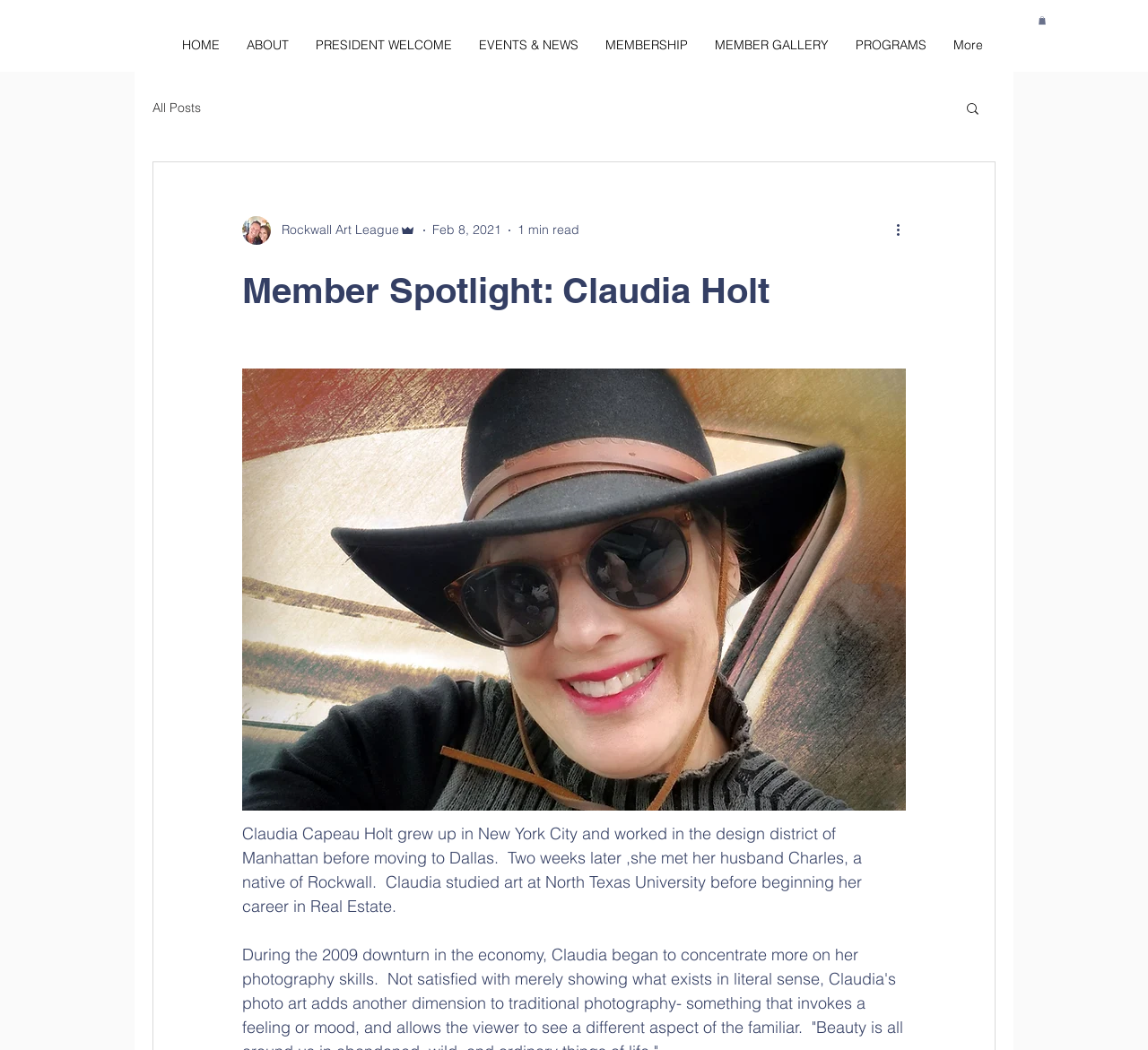Point out the bounding box coordinates of the section to click in order to follow this instruction: "view all posts".

[0.133, 0.094, 0.175, 0.11]